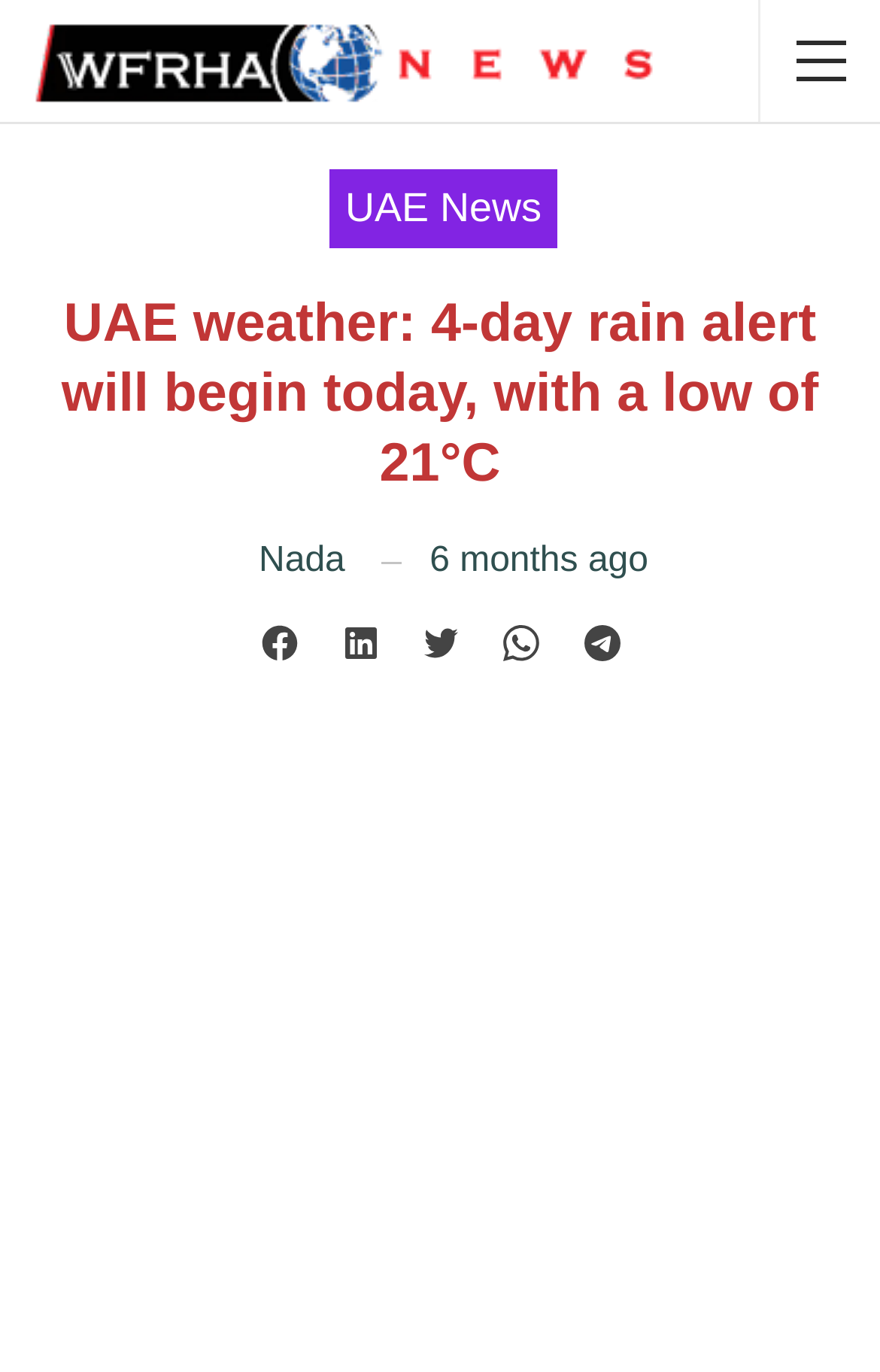What is the predicted low temperature?
Answer the question with detailed information derived from the image.

The webpage's heading mentions 'UAE weather: 4-day rain alert will begin today, with a low of 21°C', indicating that the predicted low temperature is 21°C.